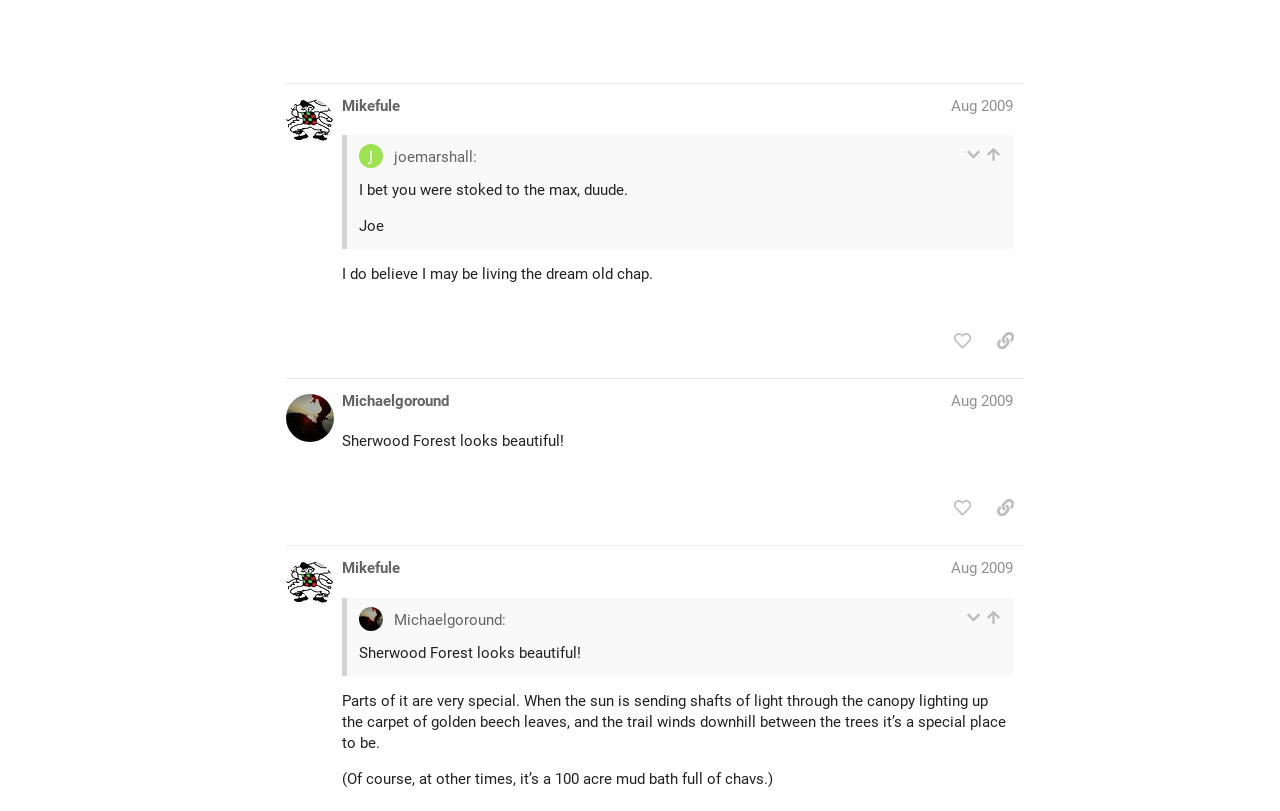What is the name of the event mentioned in the topic?
Examine the screenshot and reply with a single word or phrase.

Sleepless in the Saddle 24hr cross-country race